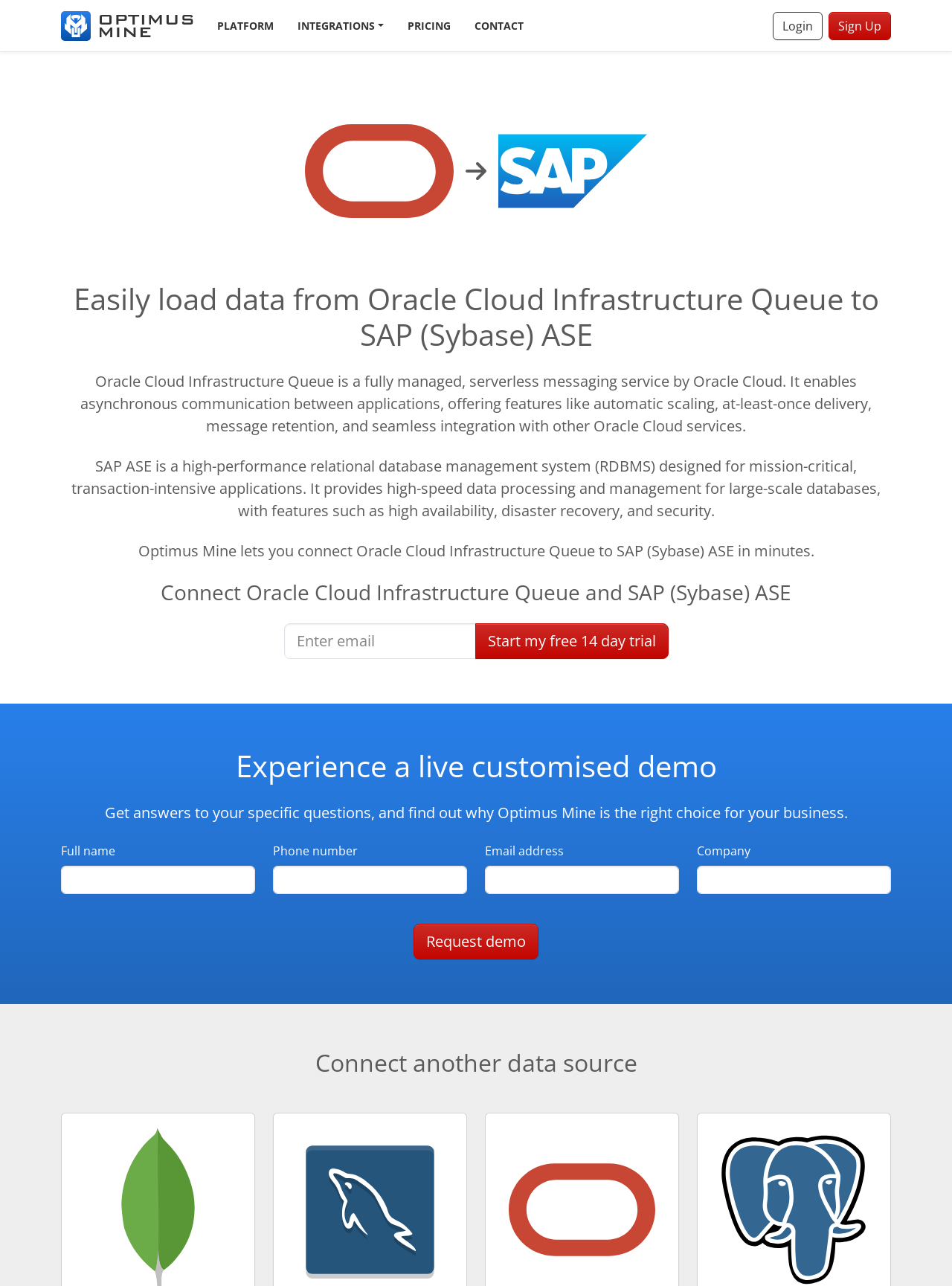Find the bounding box of the element with the following description: "Request demo". The coordinates must be four float numbers between 0 and 1, formatted as [left, top, right, bottom].

[0.434, 0.718, 0.566, 0.746]